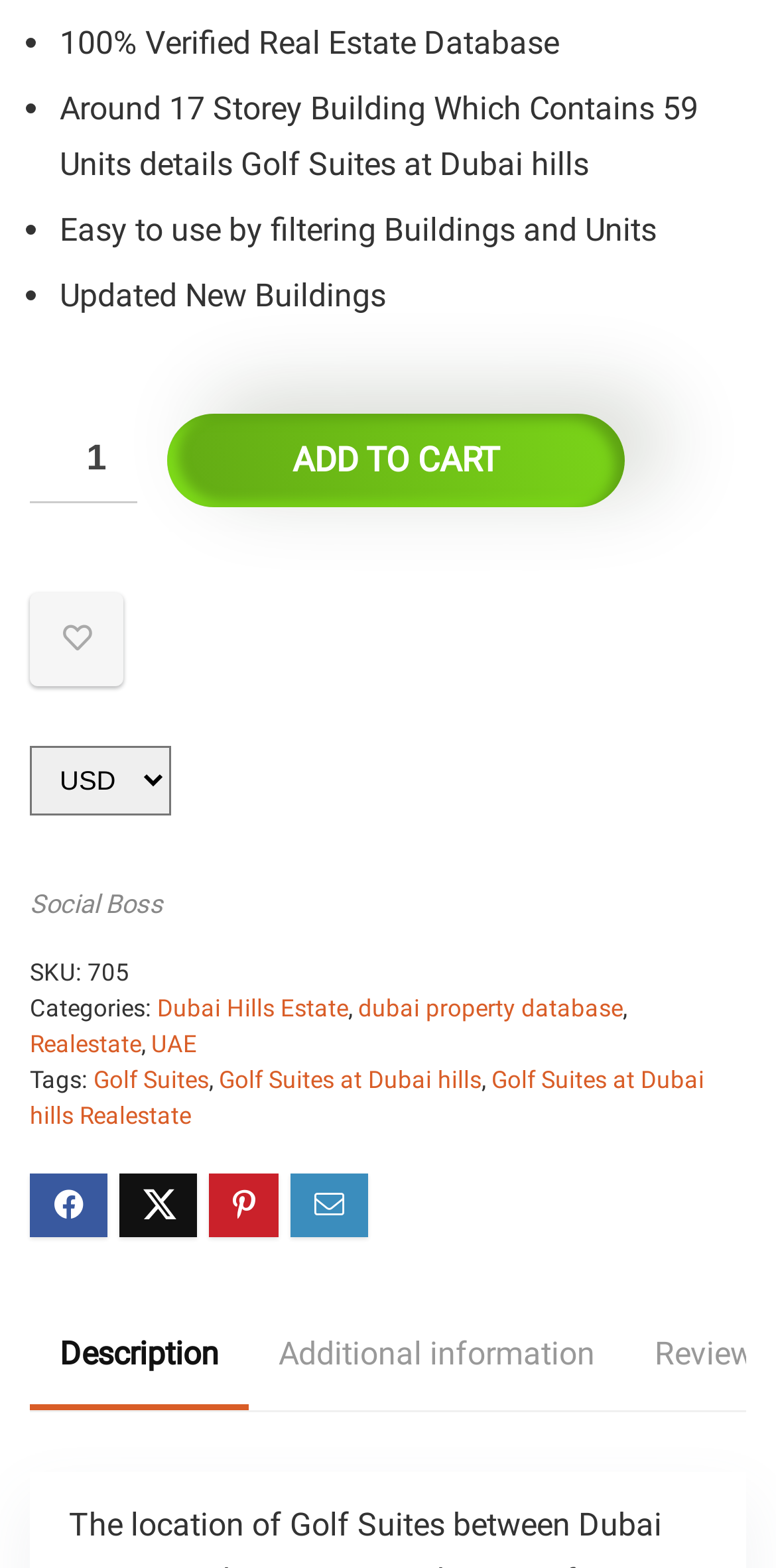Please give the bounding box coordinates of the area that should be clicked to fulfill the following instruction: "Visit Social Boss". The coordinates should be in the format of four float numbers from 0 to 1, i.e., [left, top, right, bottom].

[0.038, 0.567, 0.21, 0.586]